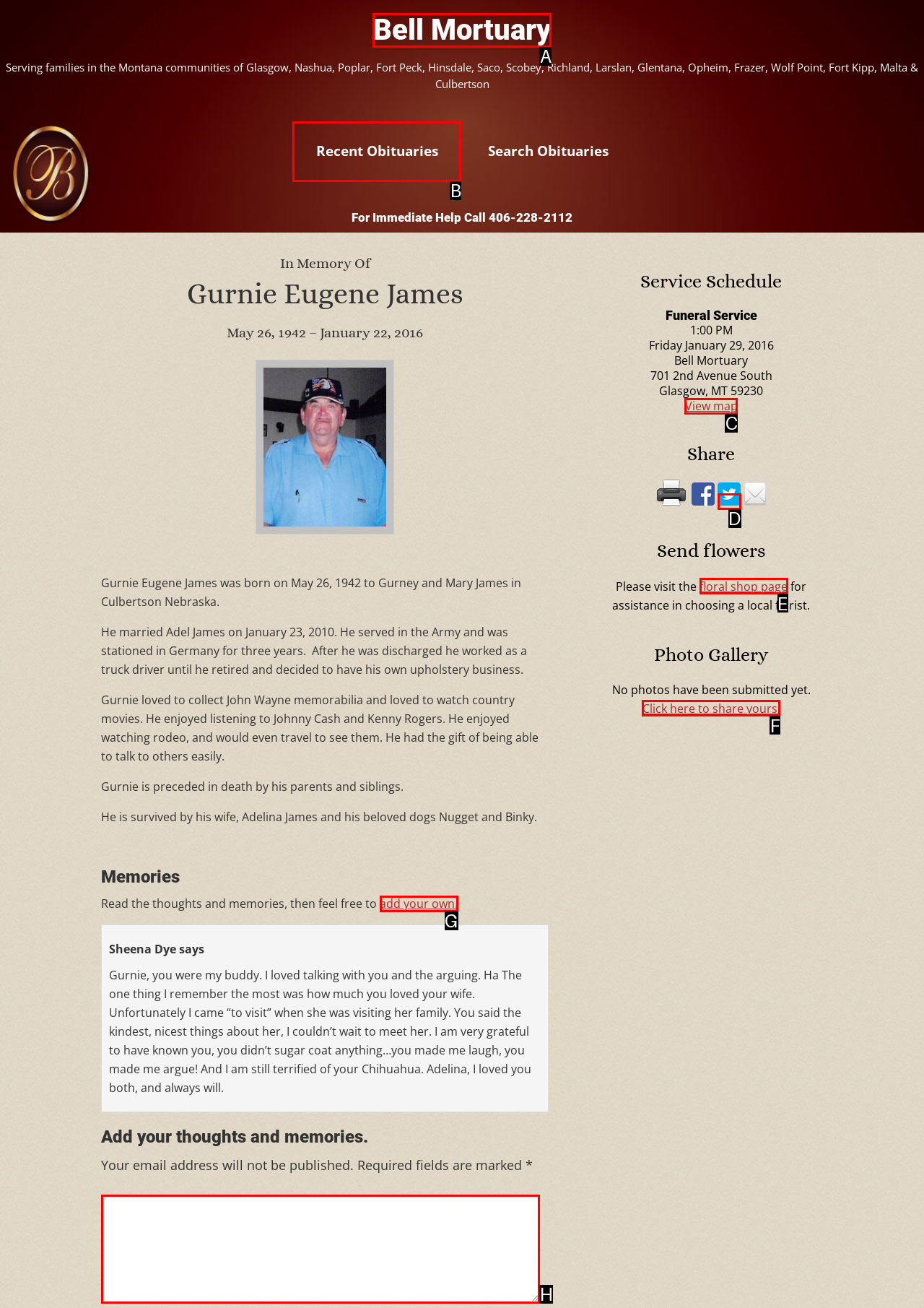Tell me which one HTML element best matches the description: Click here to share yours. Answer with the option's letter from the given choices directly.

F